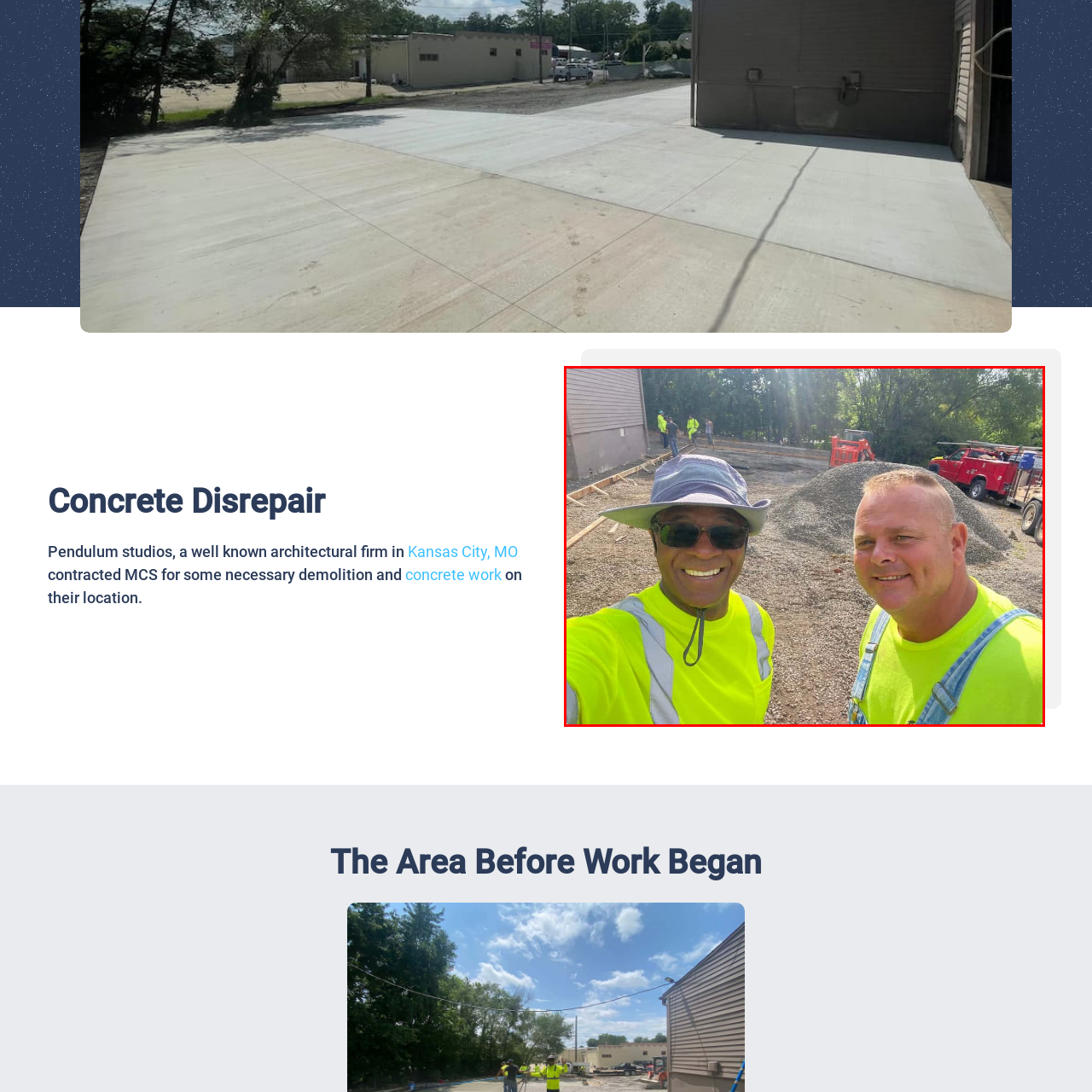What type of vehicle is parked to the right?
Please examine the image highlighted within the red bounding box and respond to the question using a single word or phrase based on the image.

construction vehicle